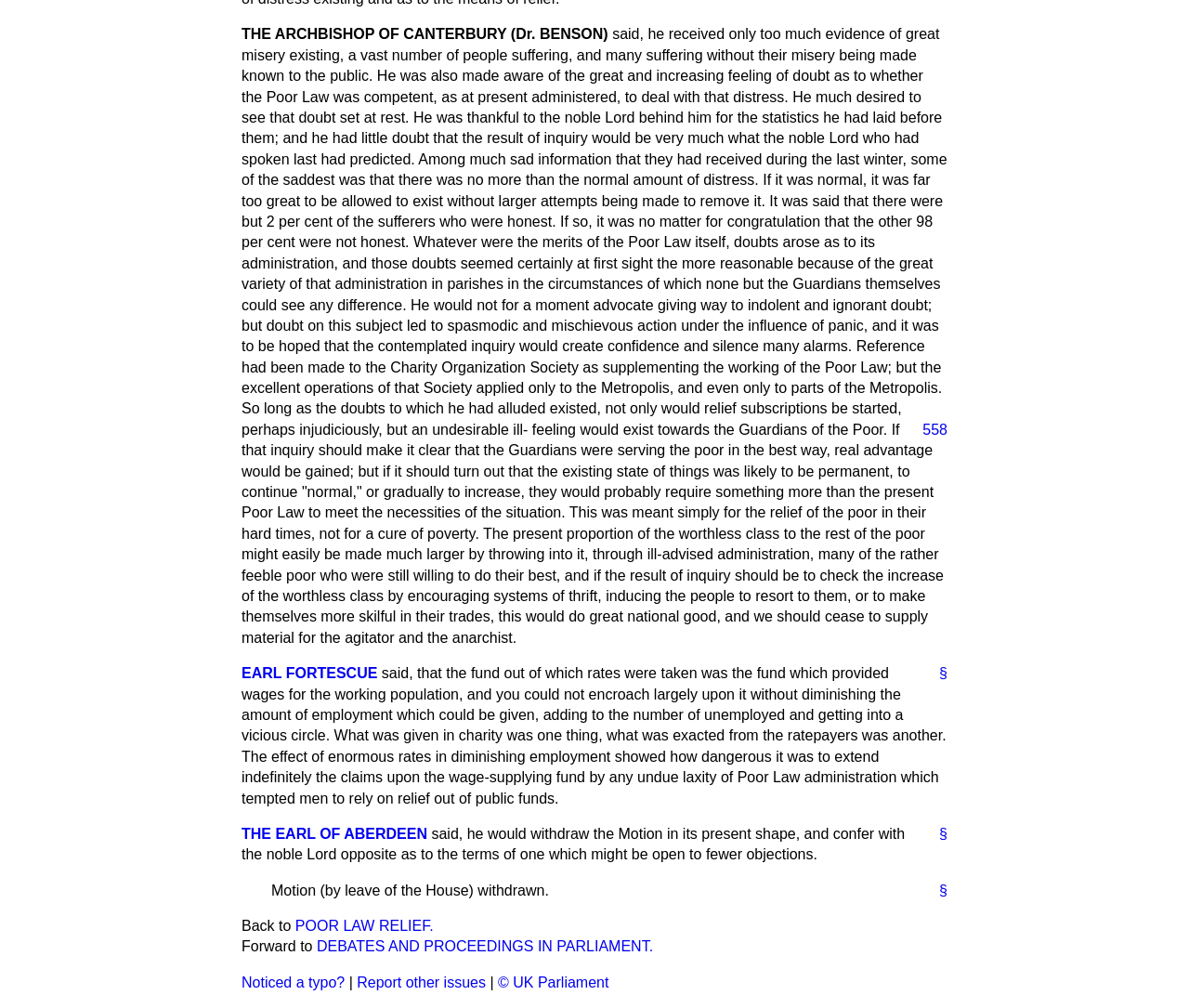Please find the bounding box for the UI component described as follows: "Products & Services".

None